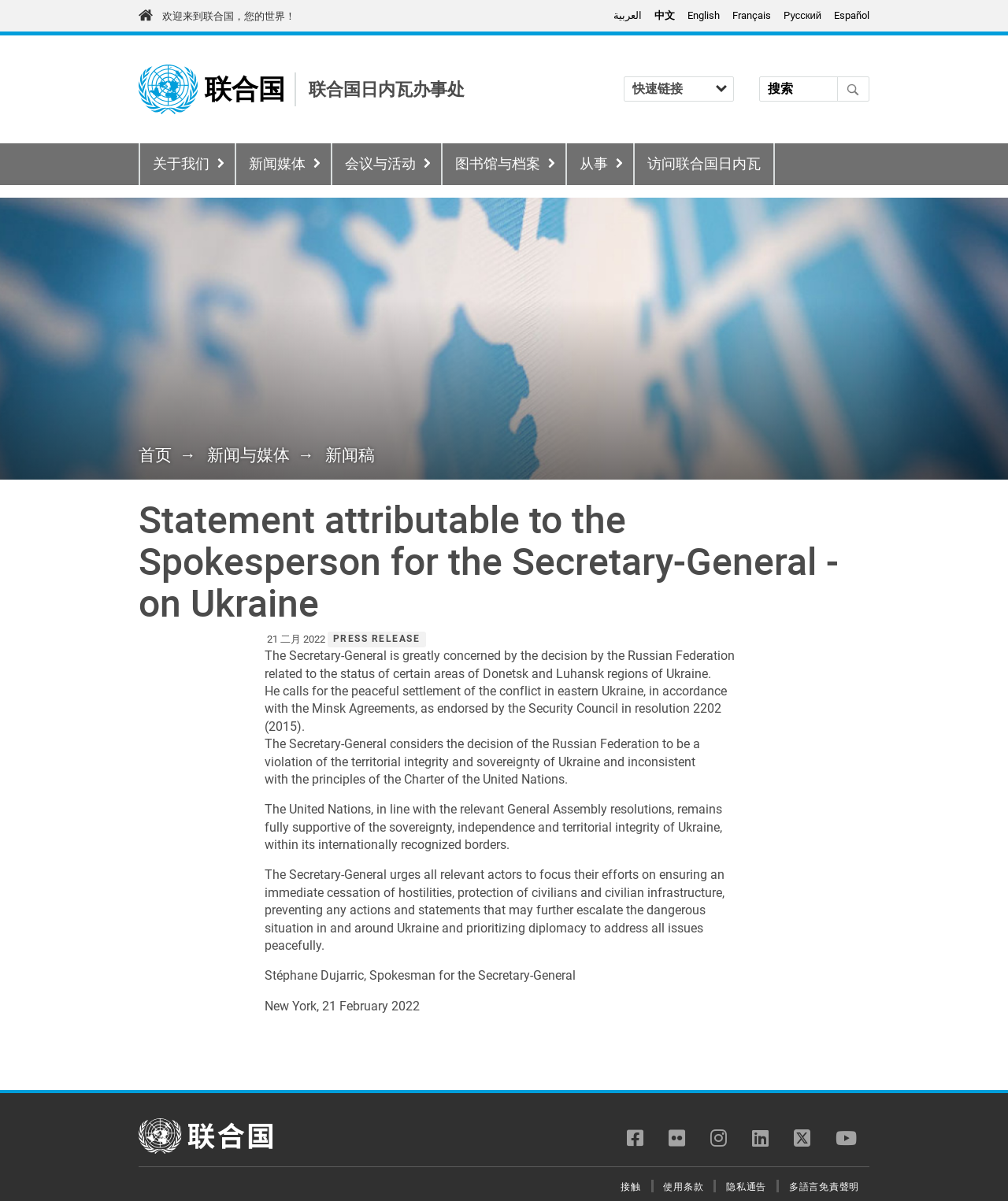Identify the bounding box coordinates of the area you need to click to perform the following instruction: "search for something".

[0.753, 0.064, 0.862, 0.085]